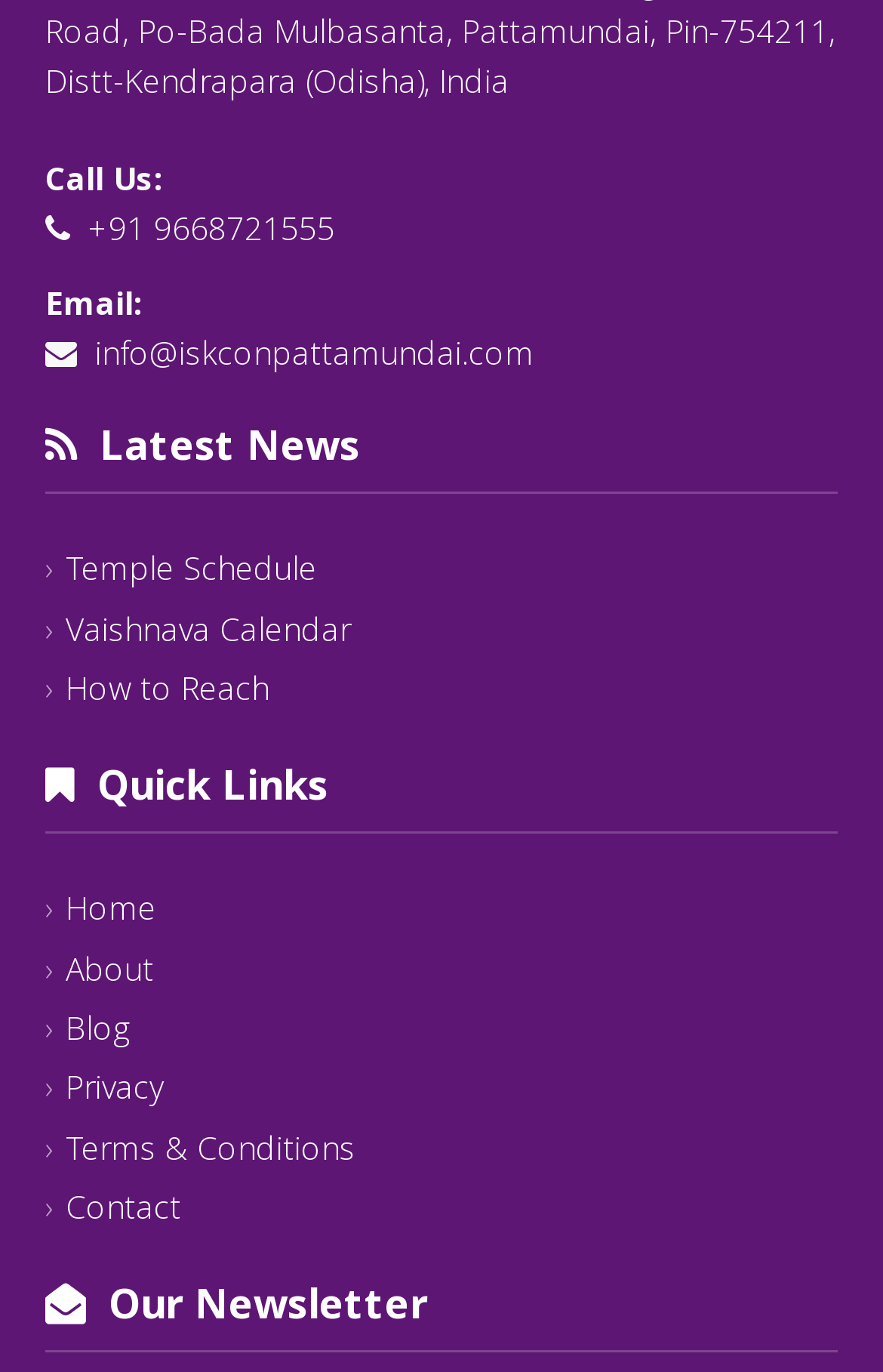What is the first quick link?
Look at the image and construct a detailed response to the question.

The first quick link is found in the 'Quick Links' section, which is located in the middle of the webpage. The first link is displayed as '›Home'.